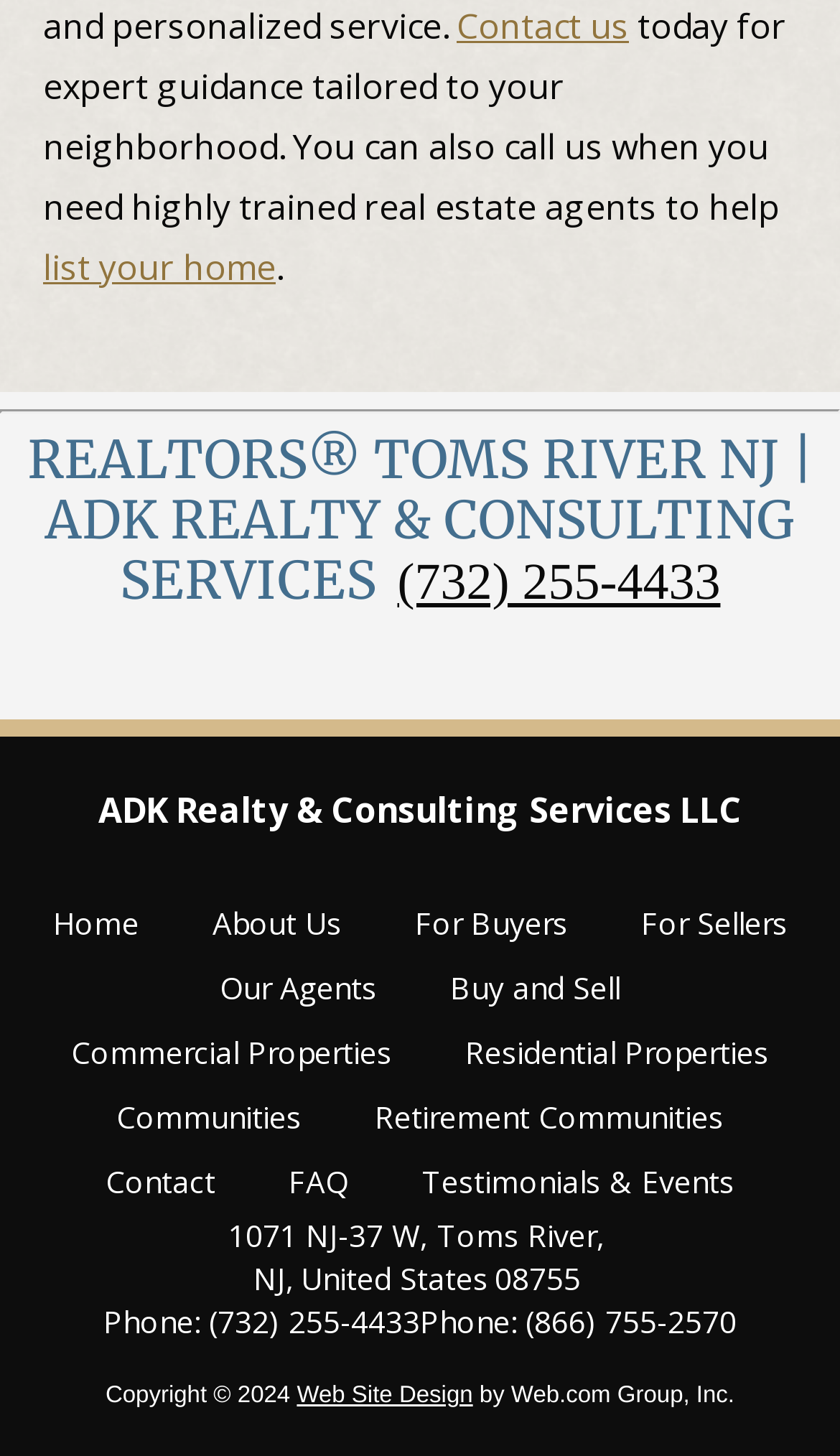Provide the bounding box coordinates of the HTML element described by the text: "Contact".

[0.126, 0.79, 0.256, 0.834]